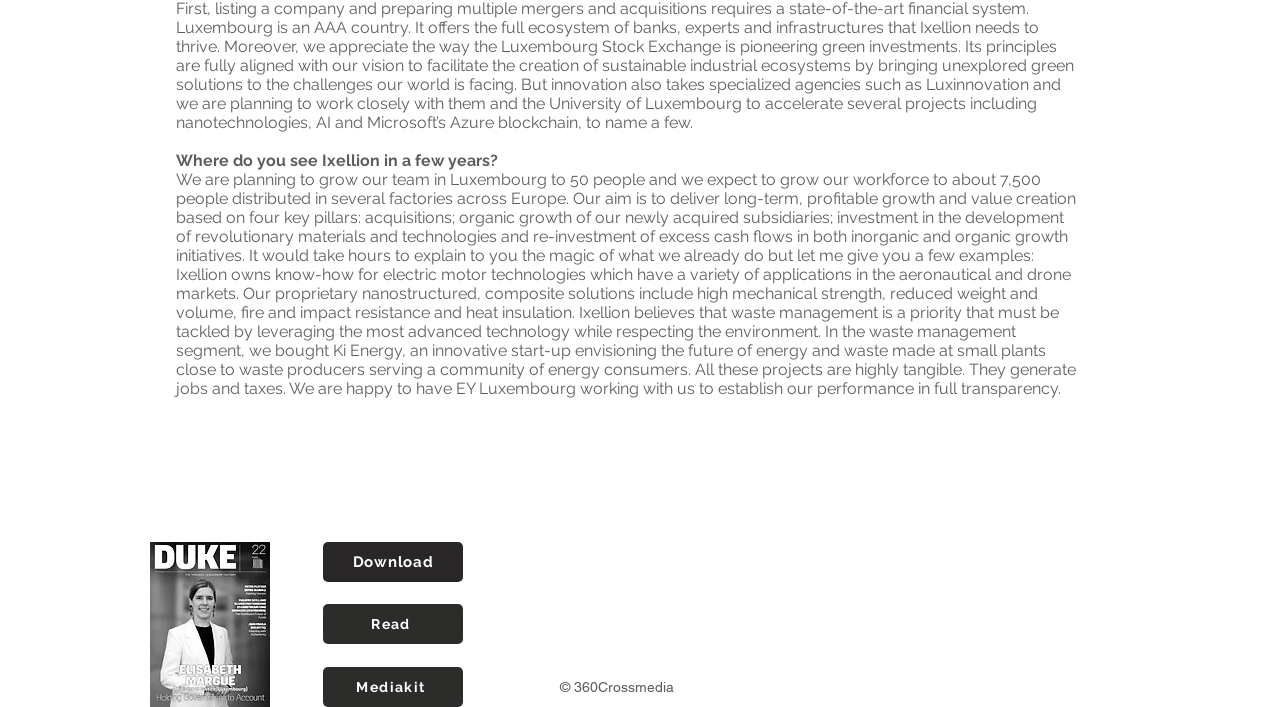Who is working with Ixellion to establish its performance in full transparency?
Using the image as a reference, answer the question in detail.

According to the text, Ixellion is happy to have EY Luxembourg working with them to establish their performance in full transparency.